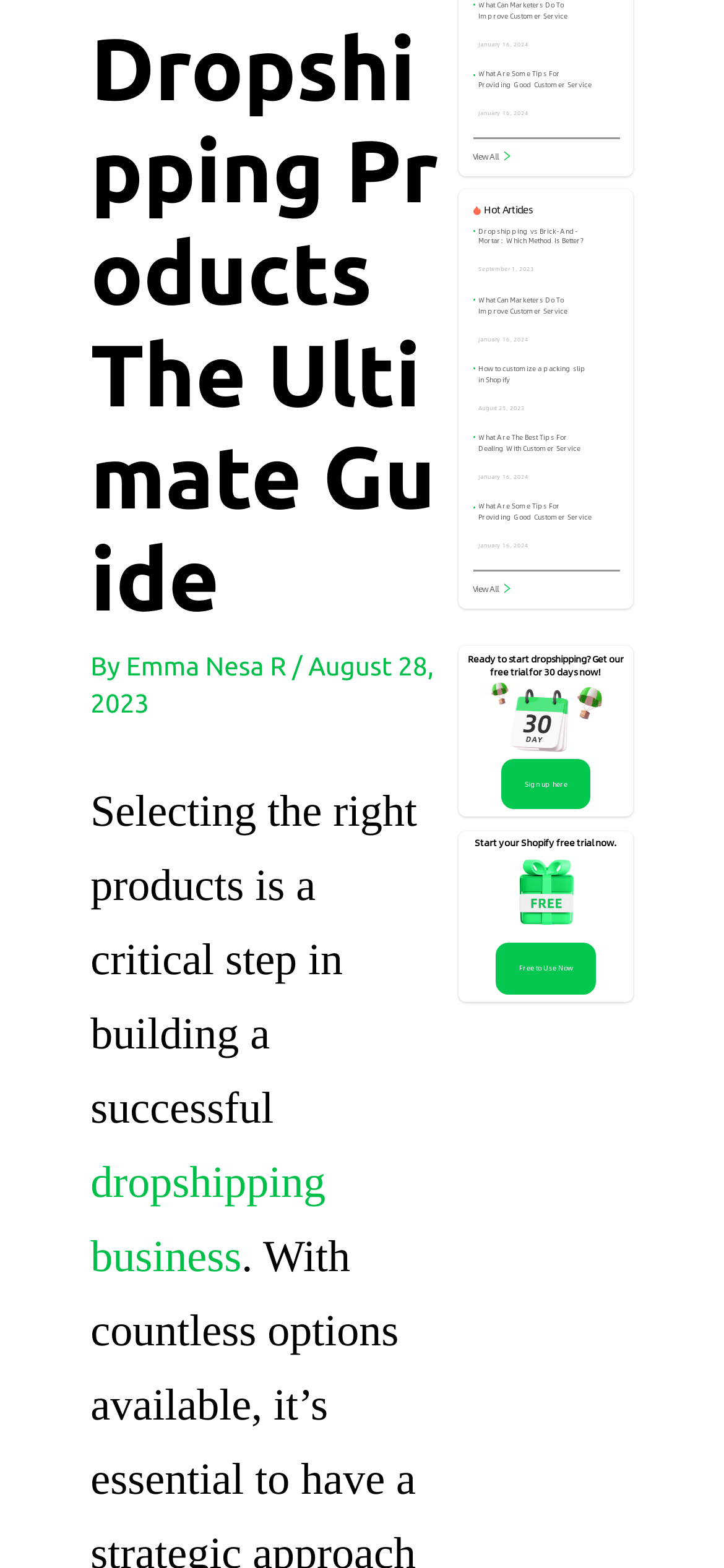Determine the bounding box coordinates of the UI element described below. Use the format (top-left x, top-left y, bottom-right x, bottom-right y) with floating point numbers between 0 and 1: jaguar.com

None